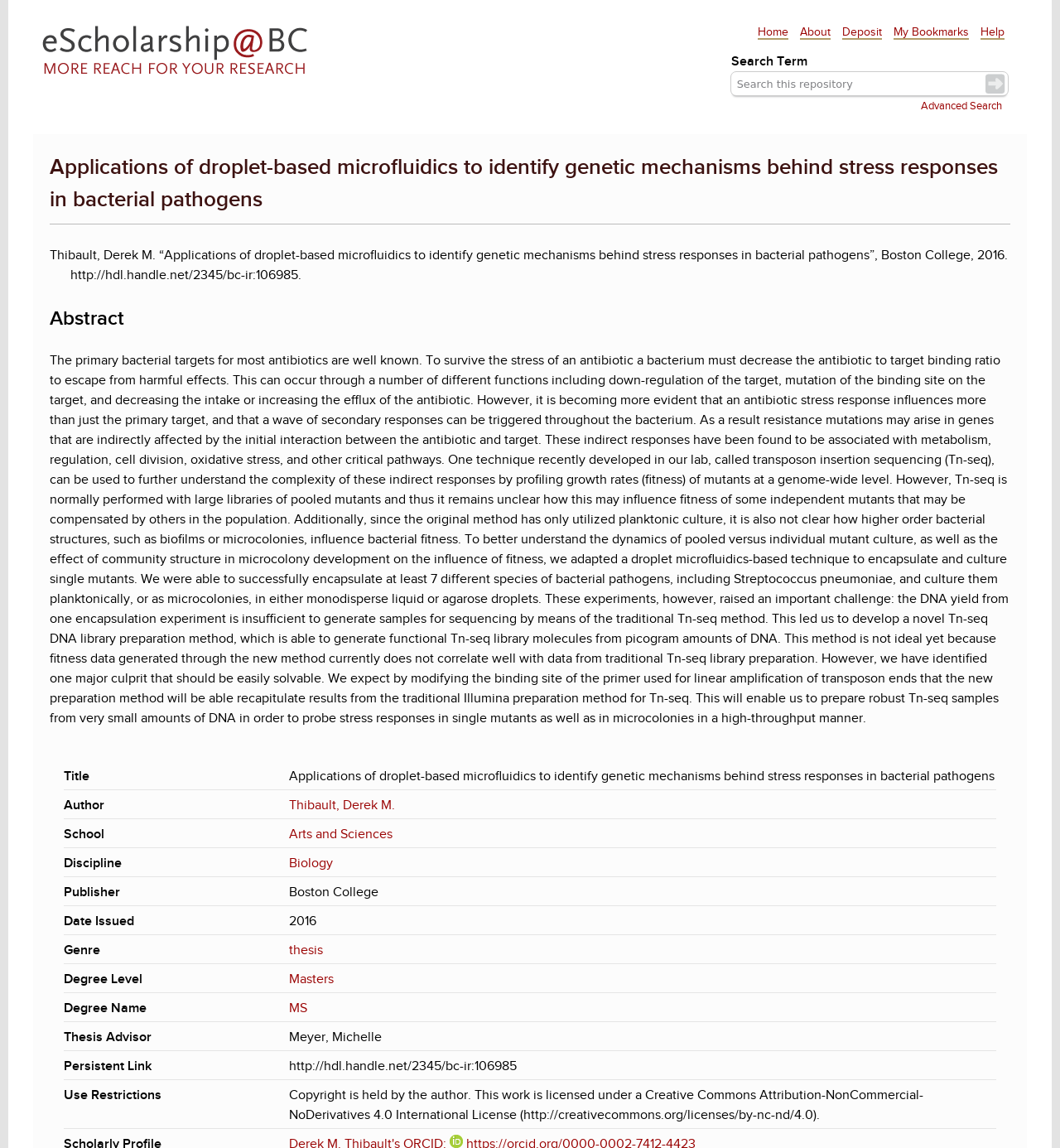Utilize the details in the image to thoroughly answer the following question: What is the persistent link of the thesis?

The persistent link of the thesis can be found in the description list detail element on the webpage, which is static text 'http://hdl.handle.net/2345/bc-ir:106985'. The answer is obtained by reading the text content of the description list detail element.